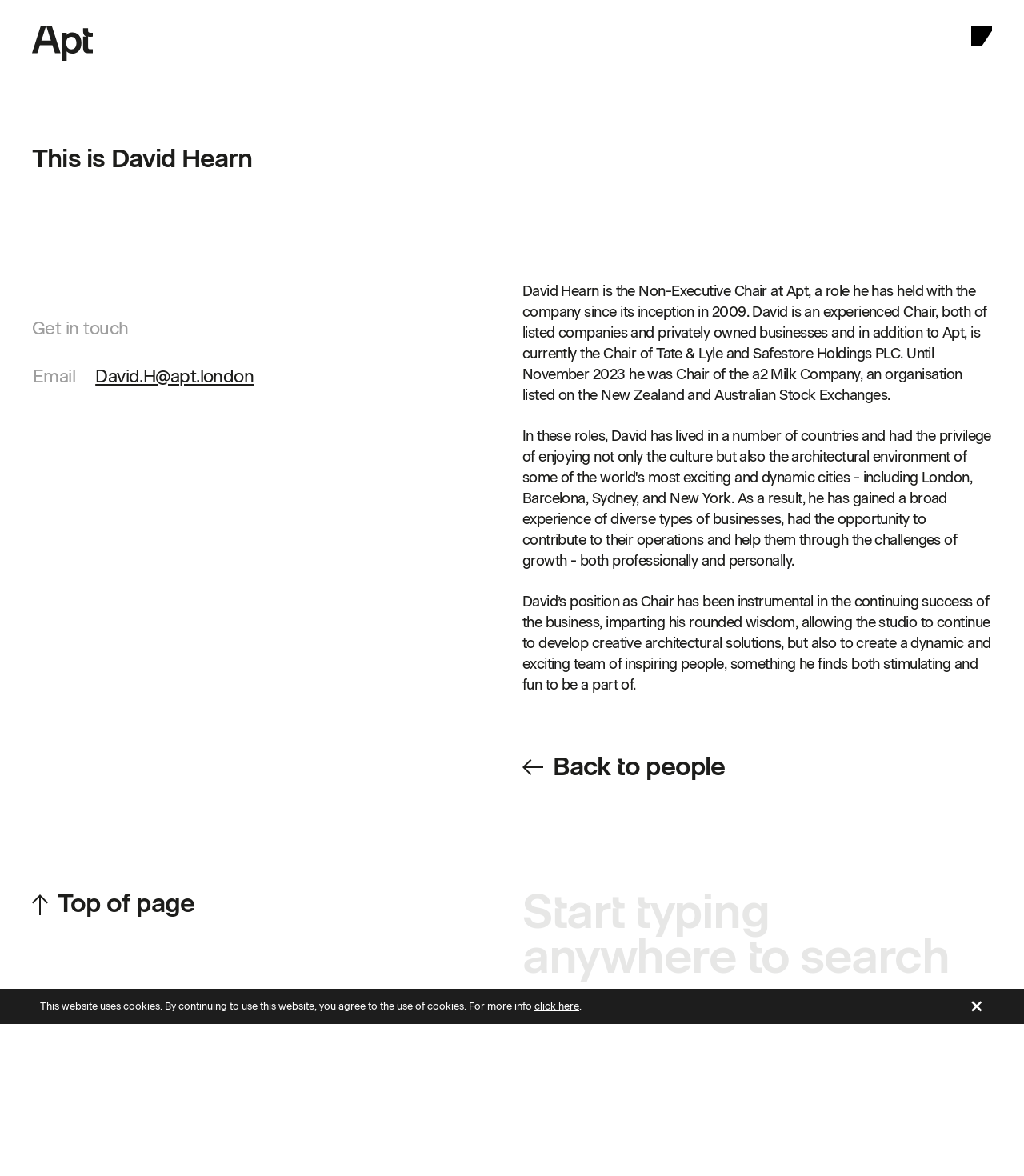Identify the bounding box coordinates of the clickable section necessary to follow the following instruction: "Click the email link". The coordinates should be presented as four float numbers from 0 to 1, i.e., [left, top, right, bottom].

[0.093, 0.311, 0.248, 0.329]